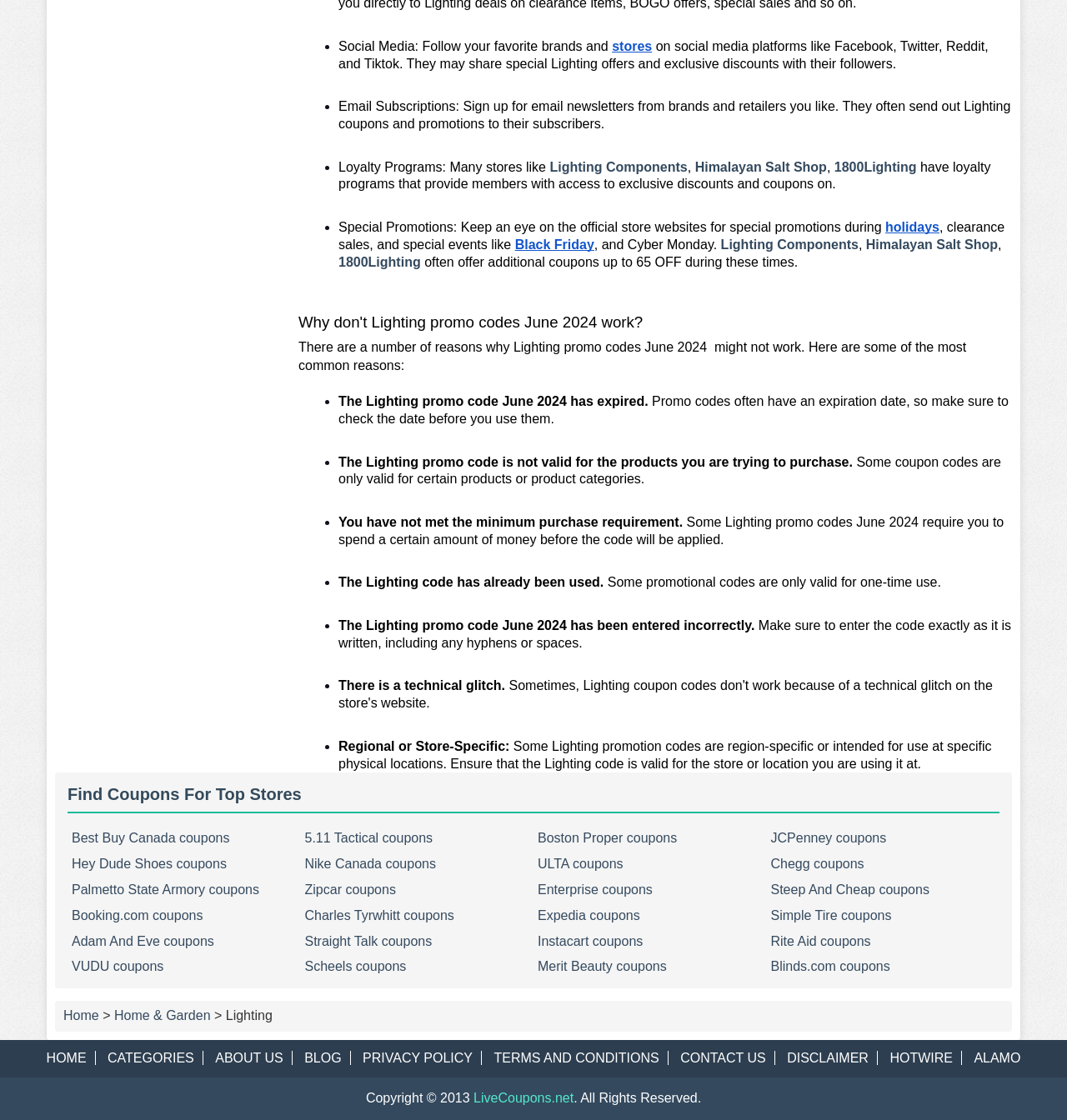Pinpoint the bounding box coordinates of the clickable element needed to complete the instruction: "Follow Lighting Components on social media". The coordinates should be provided as four float numbers between 0 and 1: [left, top, right, bottom].

[0.515, 0.143, 0.644, 0.155]